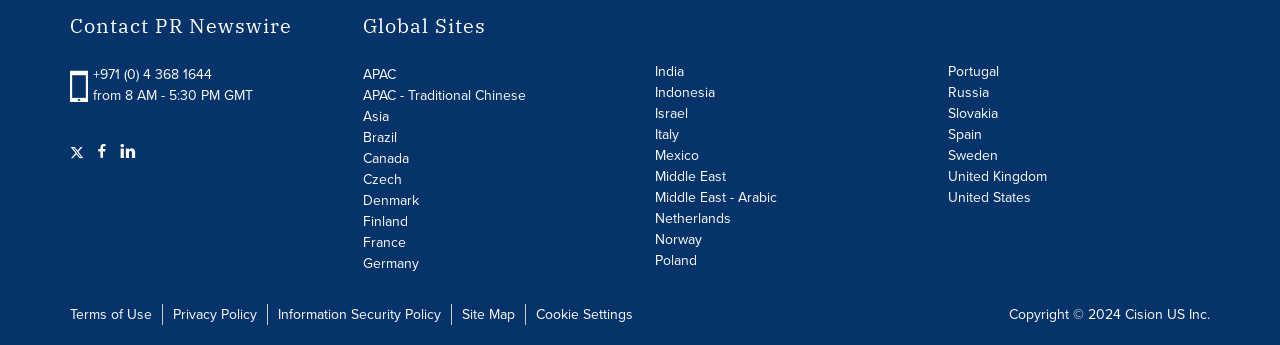Please locate the bounding box coordinates for the element that should be clicked to achieve the following instruction: "Go to APAC site". Ensure the coordinates are given as four float numbers between 0 and 1, i.e., [left, top, right, bottom].

[0.283, 0.186, 0.309, 0.247]